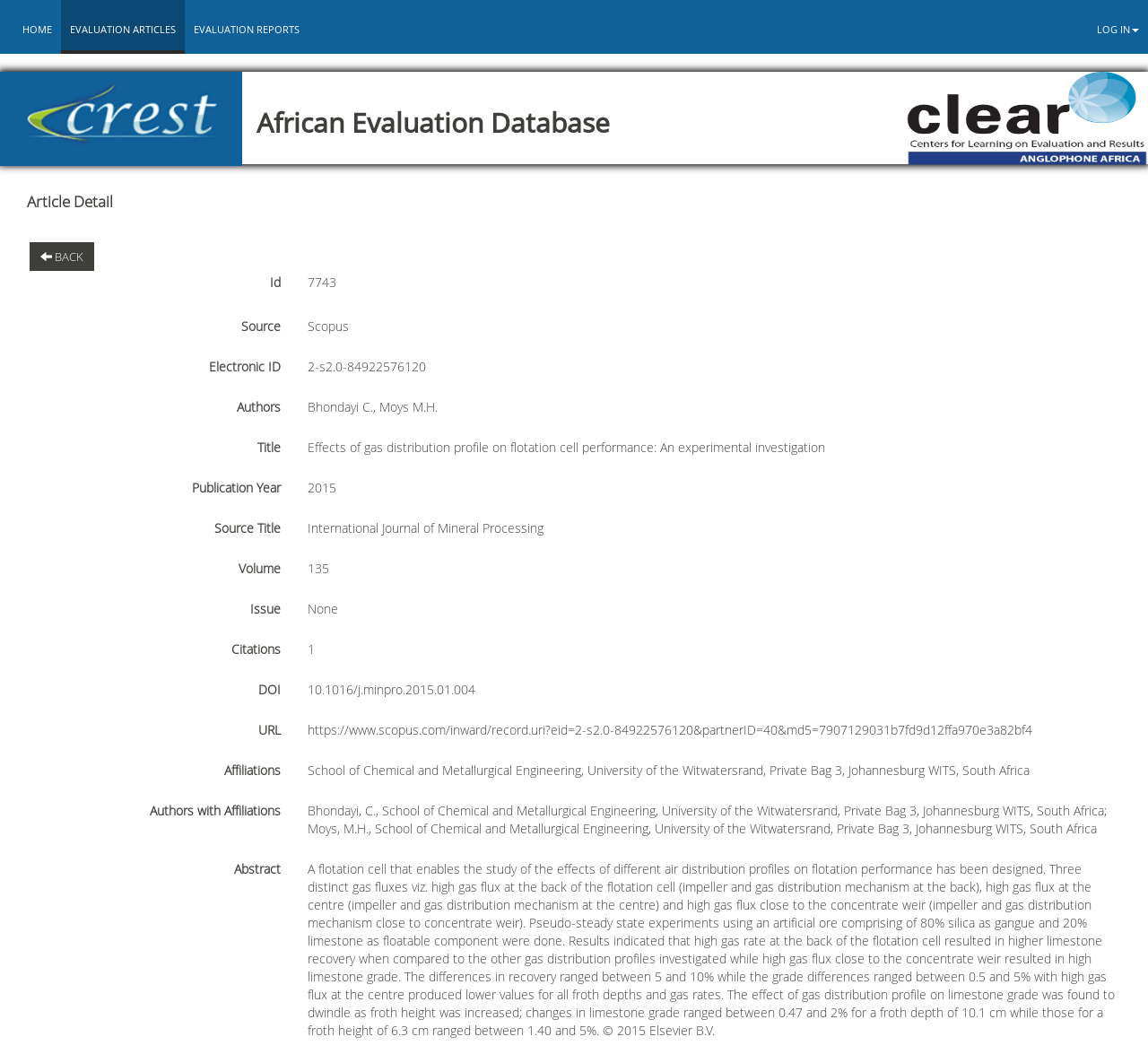Answer briefly with one word or phrase:
What is the DOI of the article?

10.1016/j.minpro.2015.01.004